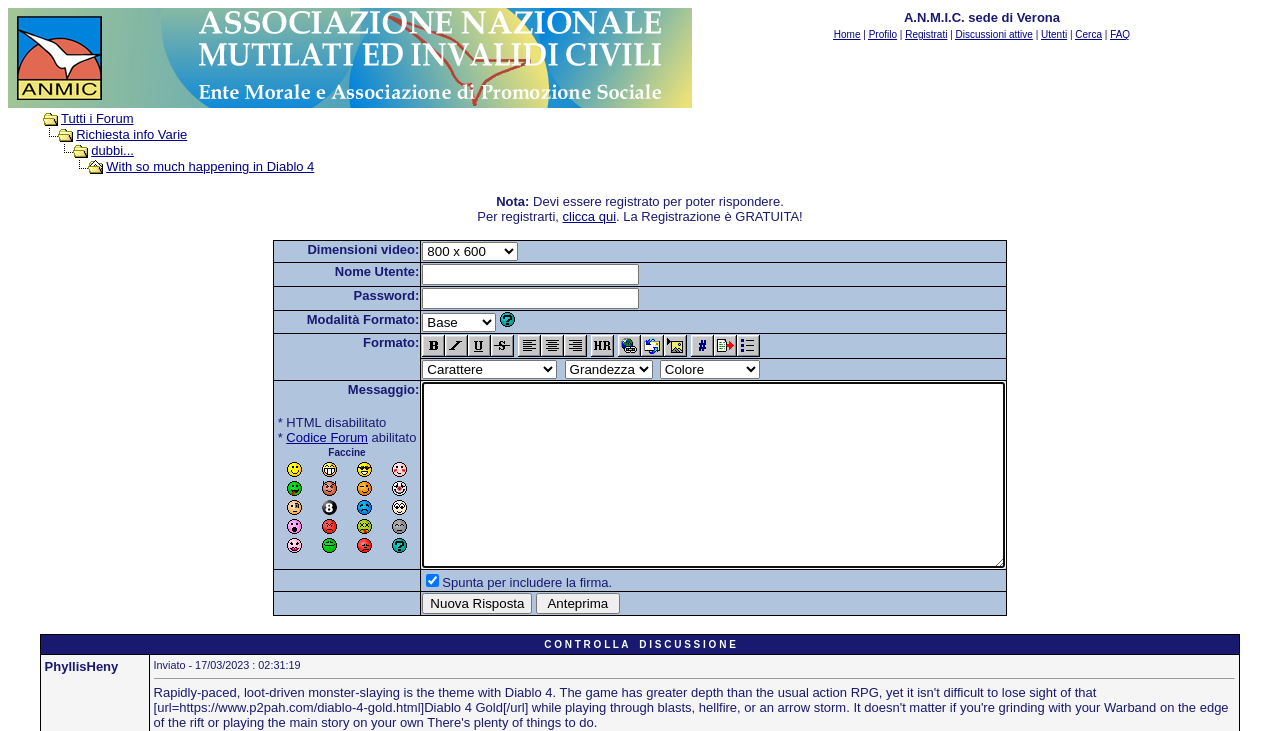Please specify the bounding box coordinates of the area that should be clicked to accomplish the following instruction: "Type here..". The coordinates should consist of four float numbers between 0 and 1, i.e., [left, top, right, bottom].

None